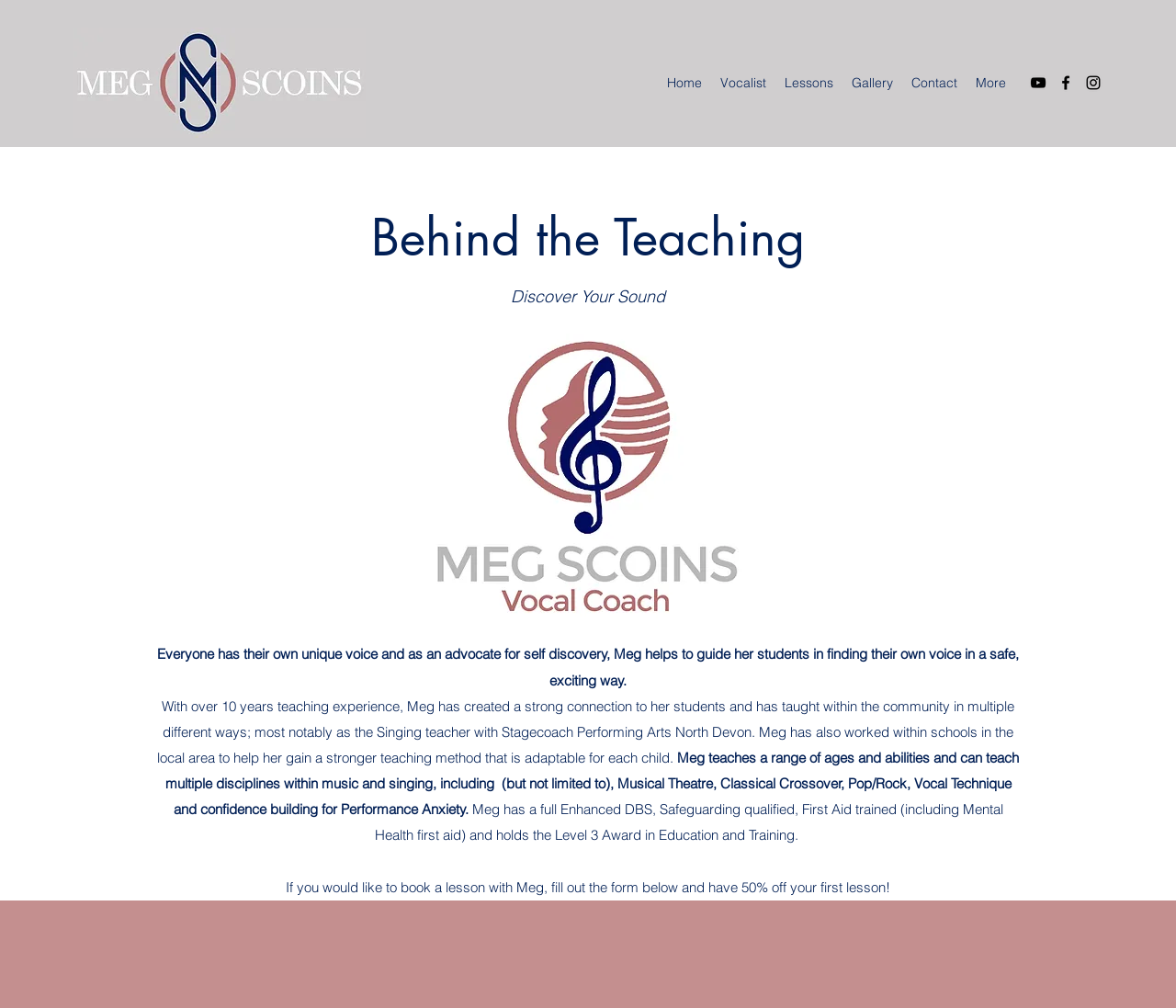What is the range of ages and abilities that Meg teaches?
Please give a detailed and elaborate explanation in response to the question.

Based on the webpage, Meg teaches a range of ages and abilities, as mentioned in the section describing her services and qualifications.